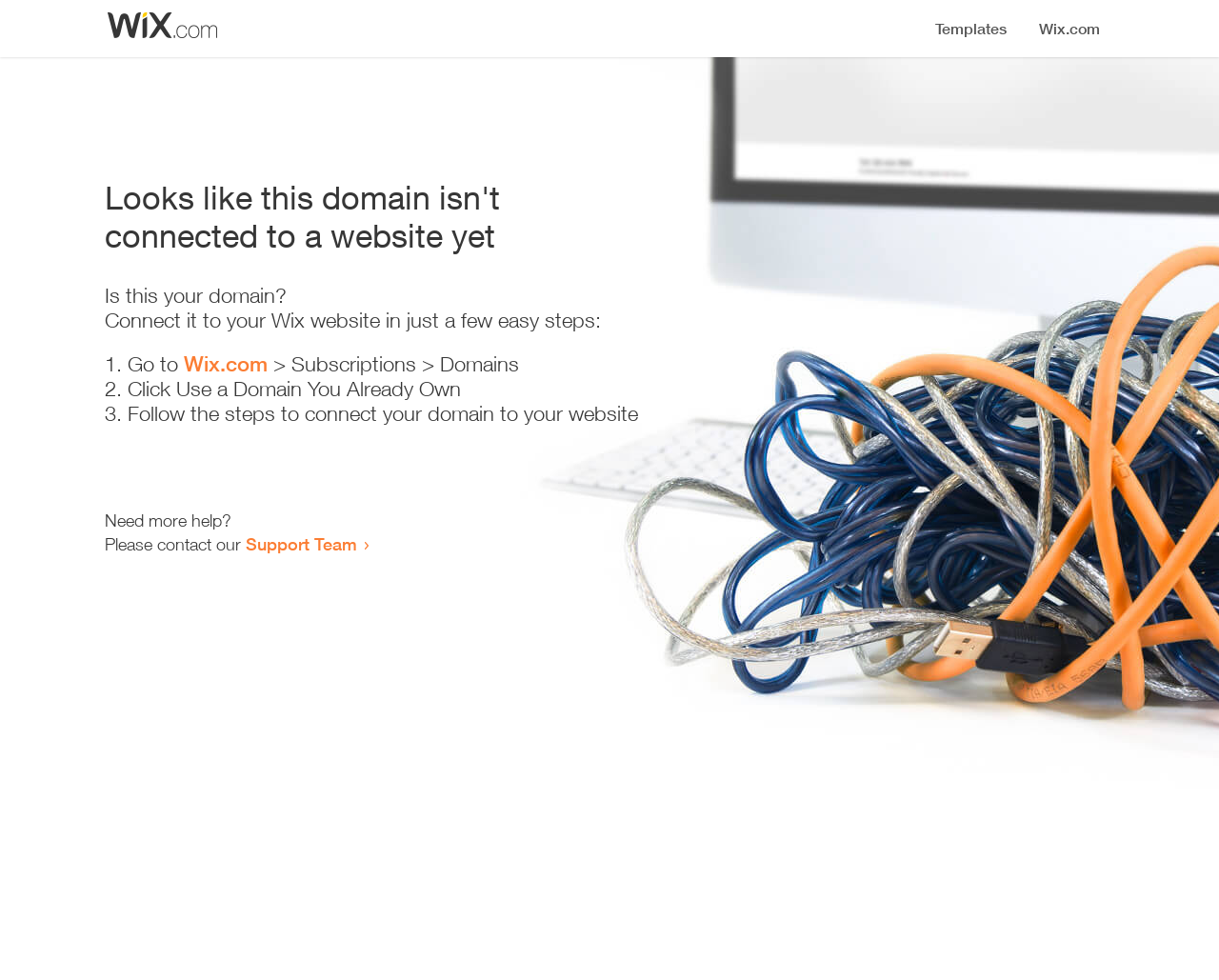Extract the bounding box coordinates of the UI element described by: "Support Team". The coordinates should include four float numbers ranging from 0 to 1, e.g., [left, top, right, bottom].

[0.202, 0.544, 0.293, 0.566]